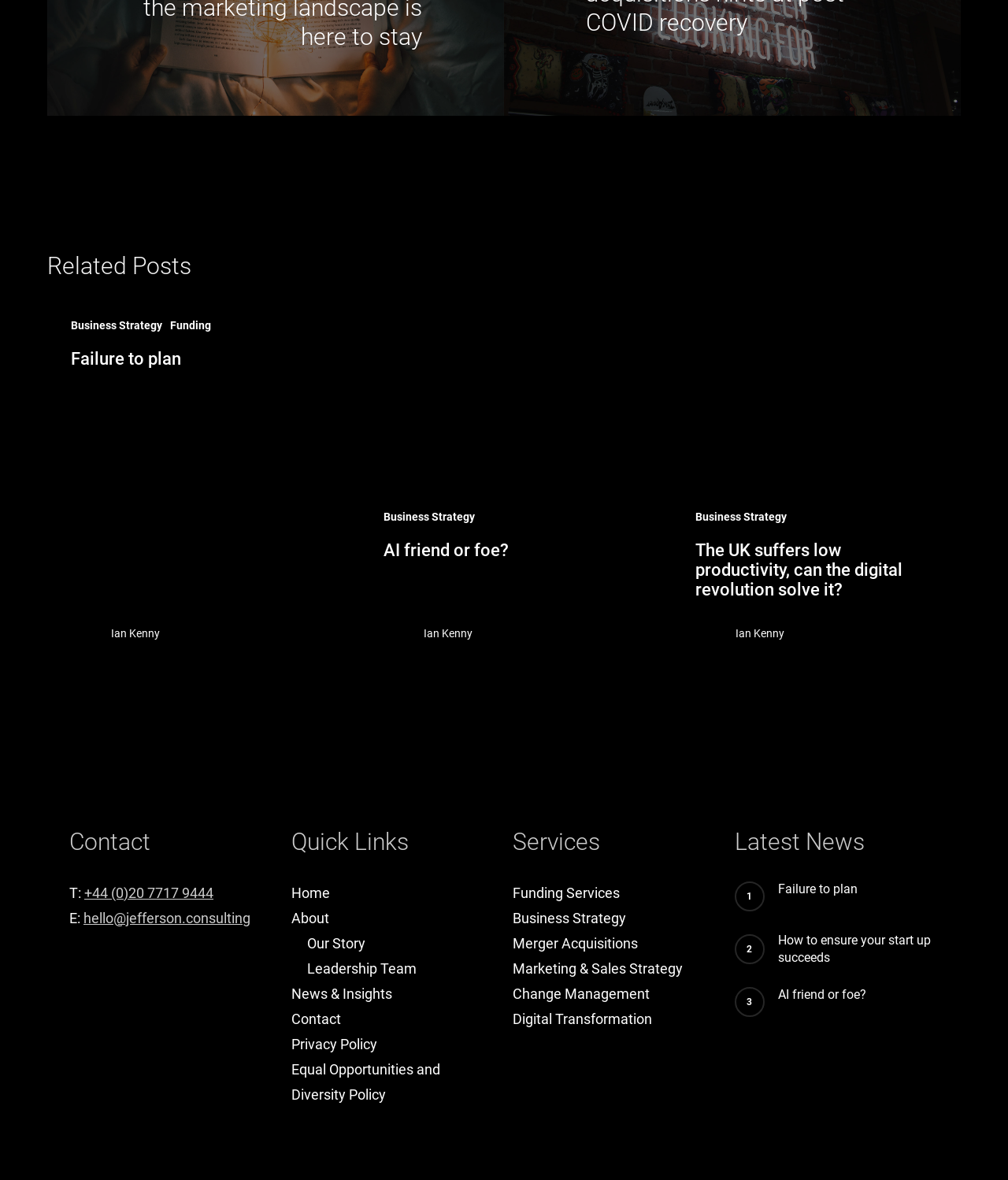Please pinpoint the bounding box coordinates for the region I should click to adhere to this instruction: "View 'Failure to plan'".

[0.047, 0.251, 0.33, 0.57]